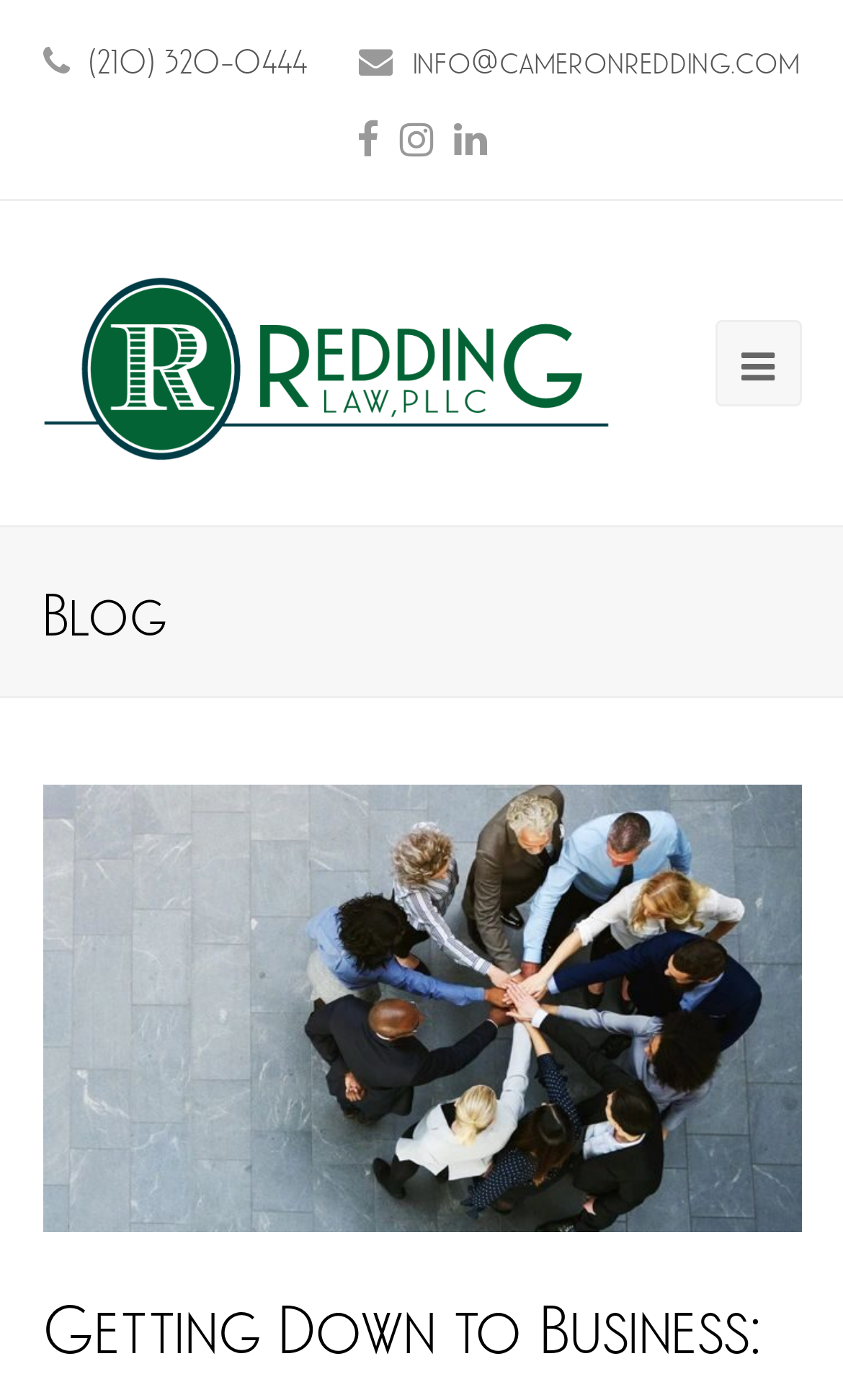What is the phone number to contact?
Respond with a short answer, either a single word or a phrase, based on the image.

(210) 320-0444